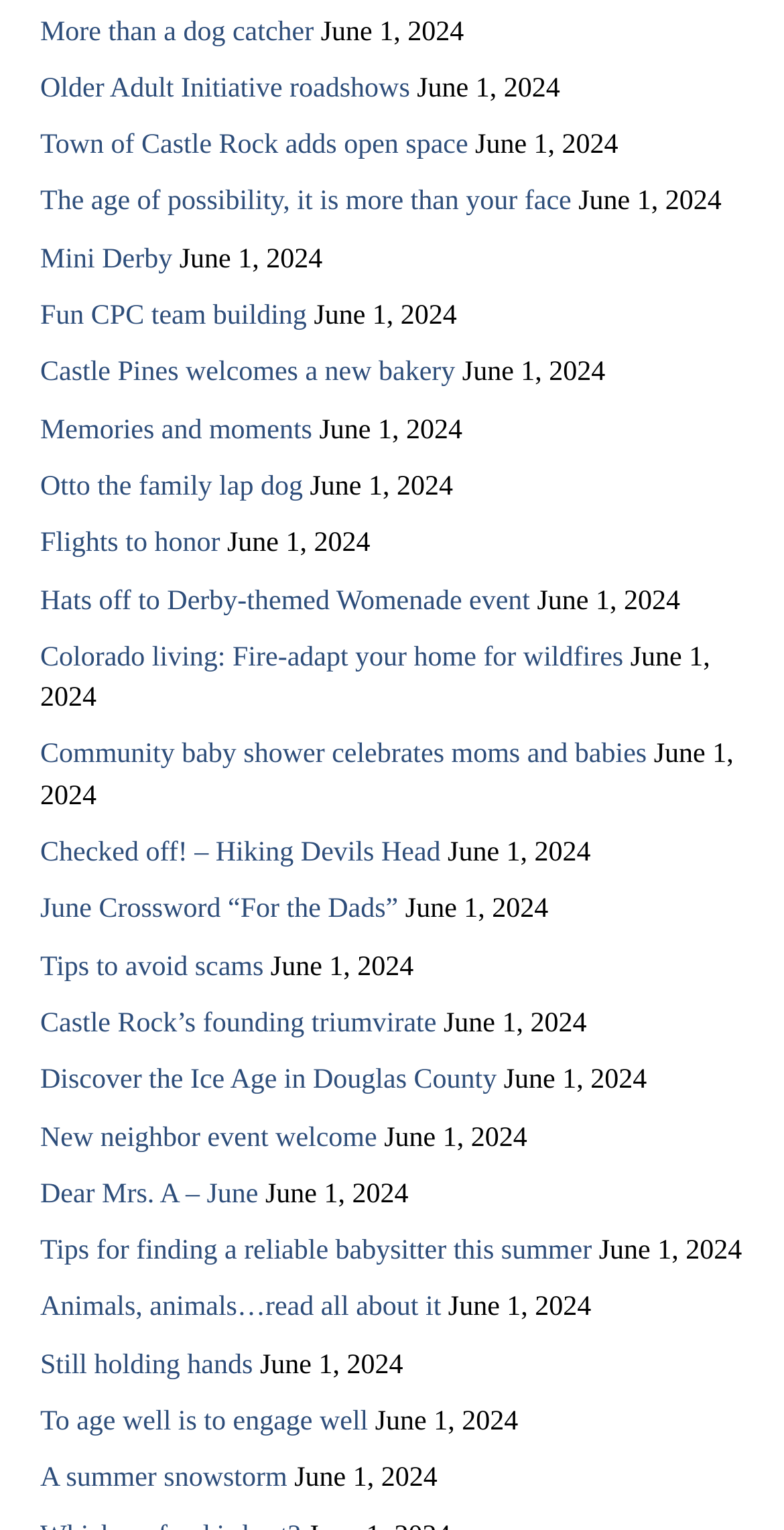What type of content is primarily featured on this webpage?
Please provide a single word or phrase as your answer based on the image.

News articles or event listings